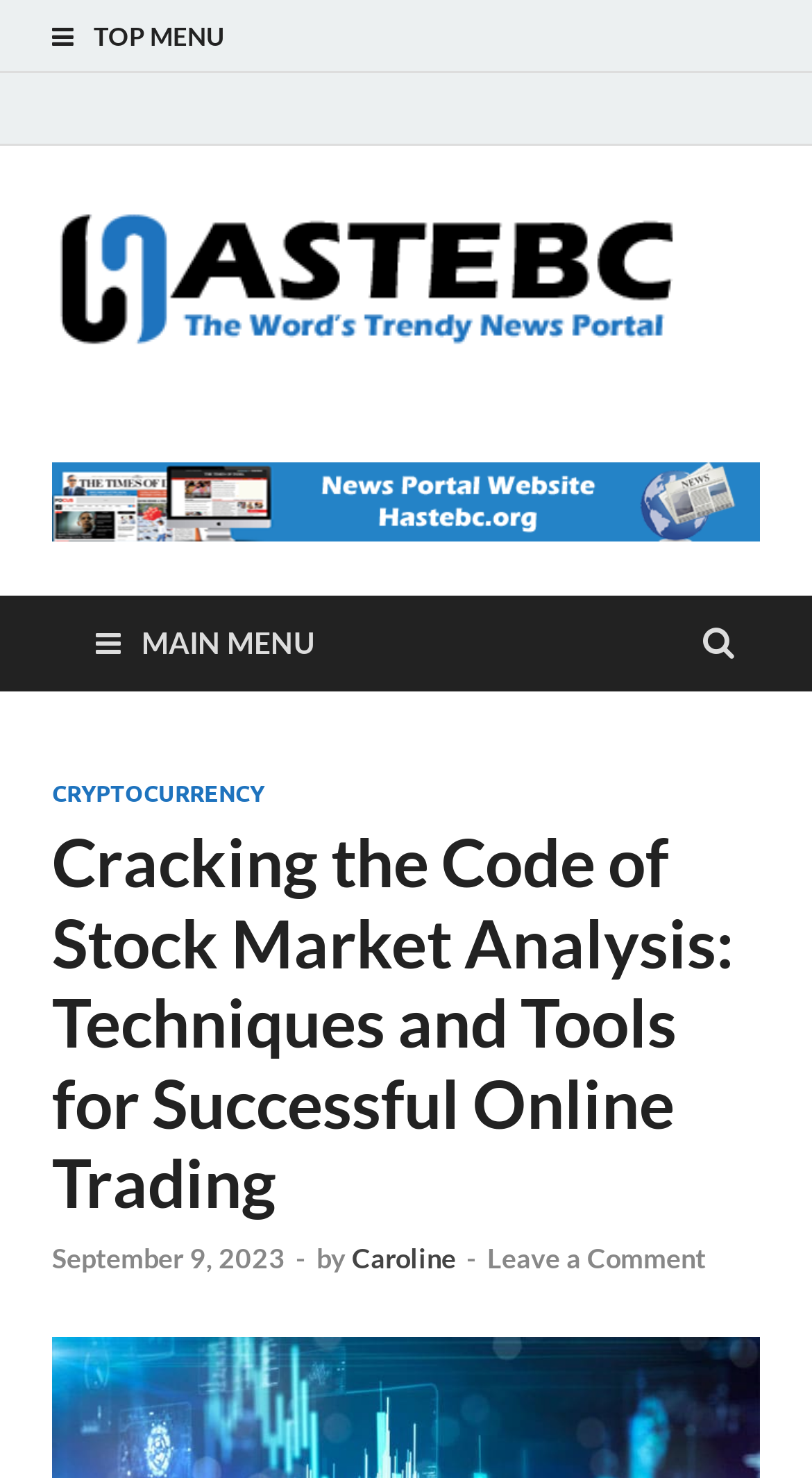Determine the bounding box coordinates for the HTML element mentioned in the following description: "Caroline". The coordinates should be a list of four floats ranging from 0 to 1, represented as [left, top, right, bottom].

[0.433, 0.84, 0.562, 0.862]